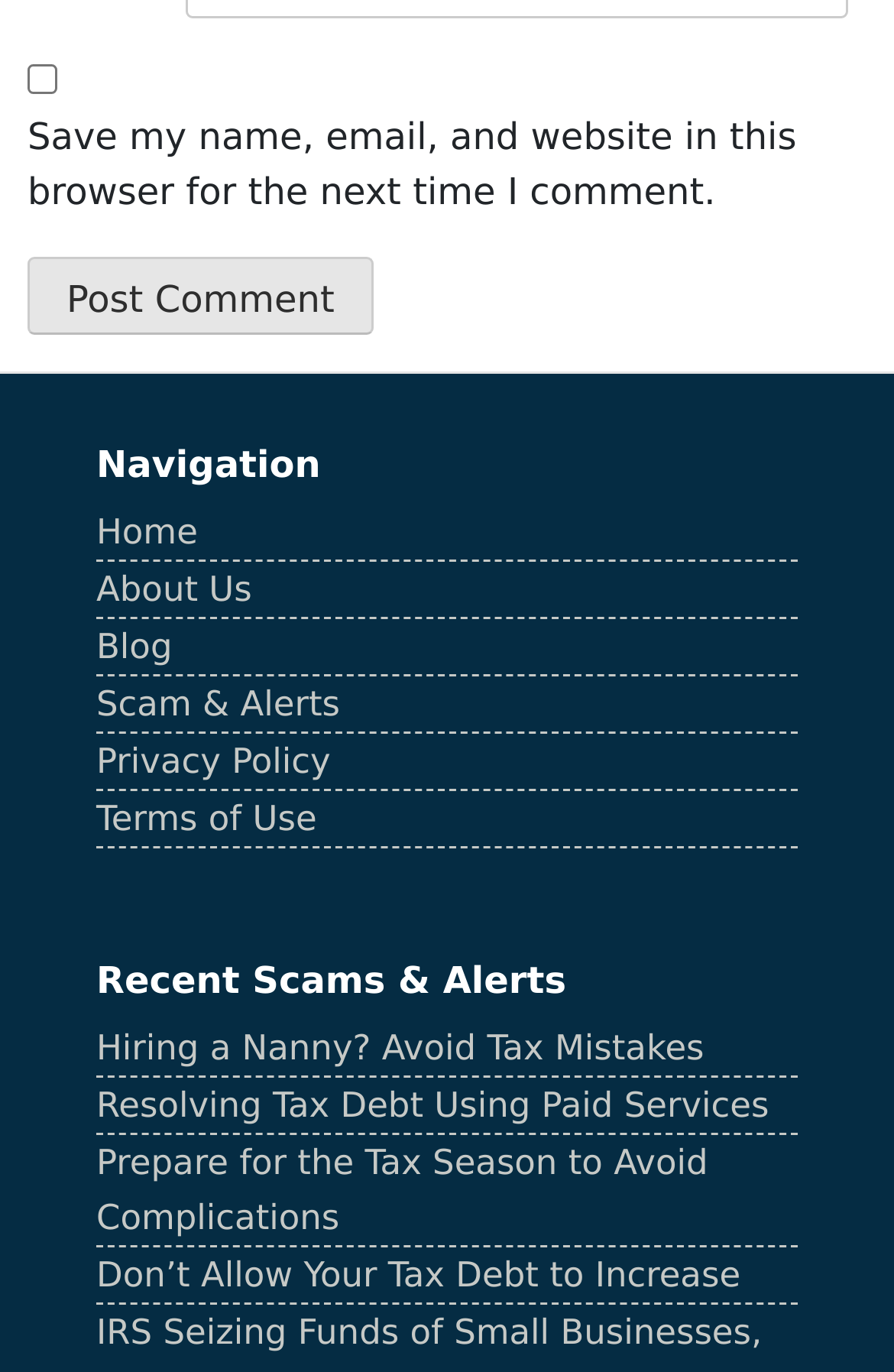Please identify the bounding box coordinates of the element on the webpage that should be clicked to follow this instruction: "Visit the About Us page". The bounding box coordinates should be given as four float numbers between 0 and 1, formatted as [left, top, right, bottom].

[0.108, 0.415, 0.282, 0.445]